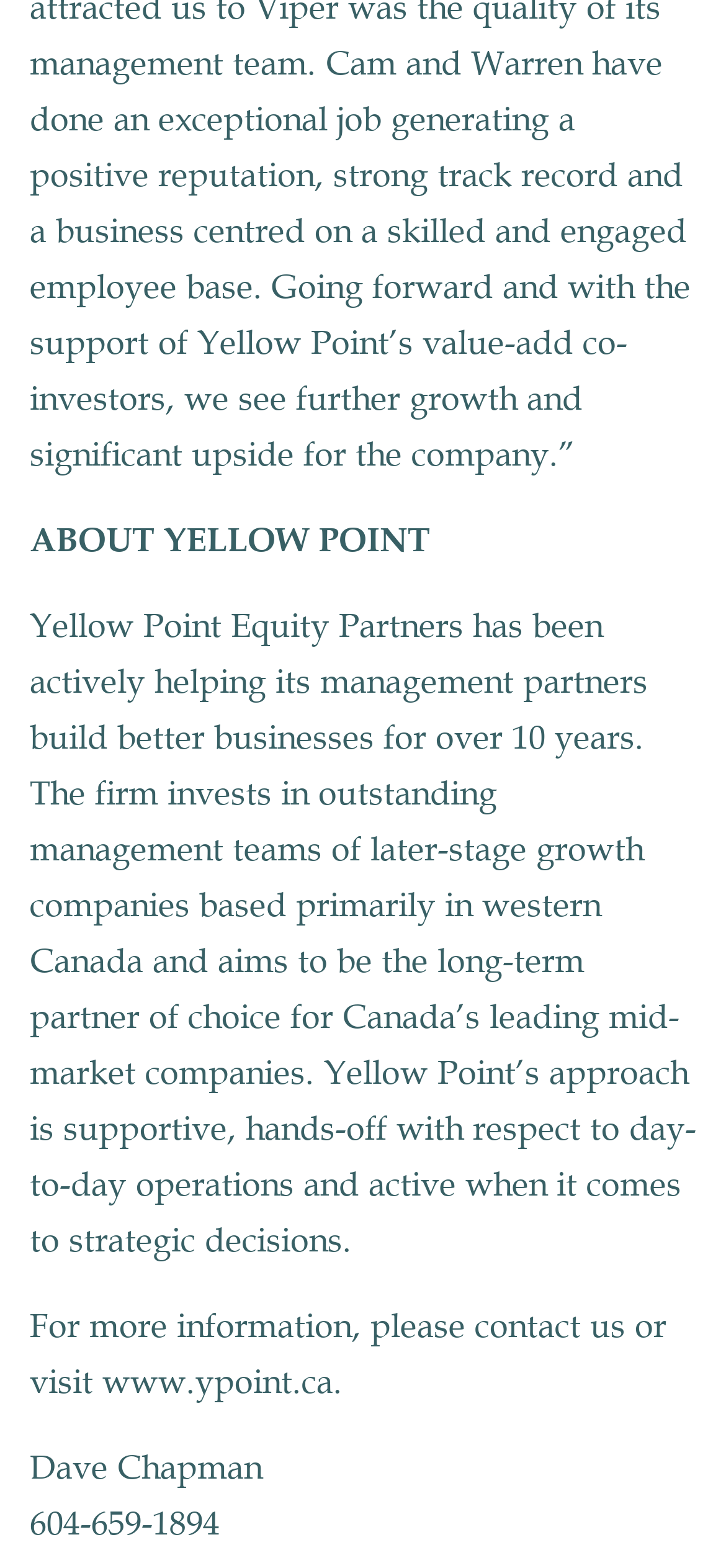Refer to the element description www.ypoint.ca and identify the corresponding bounding box in the screenshot. Format the coordinates as (top-left x, top-left y, bottom-right x, bottom-right y) with values in the range of 0 to 1.

[0.141, 0.868, 0.459, 0.895]